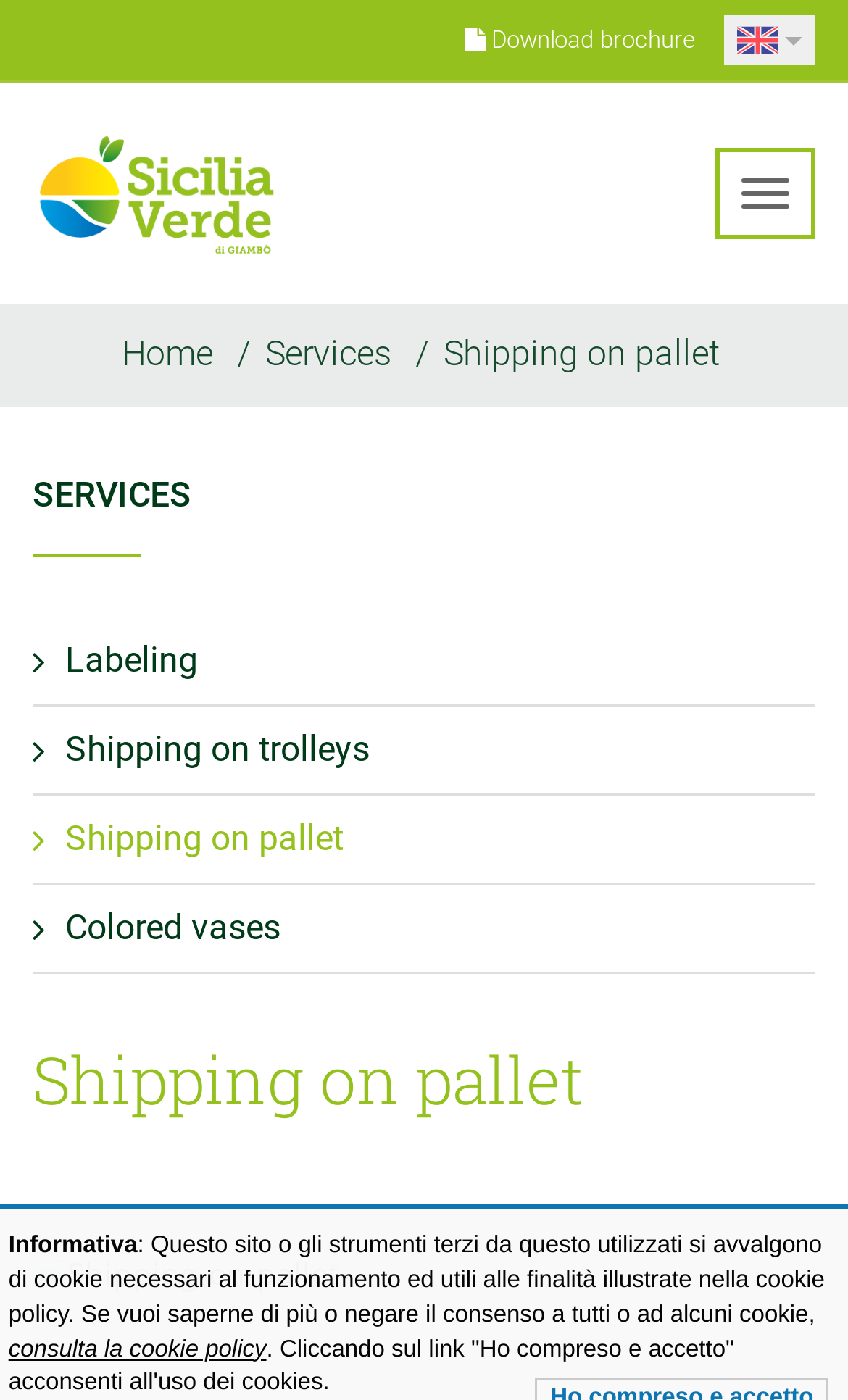Determine the main heading text of the webpage.

Spedizione su pallet